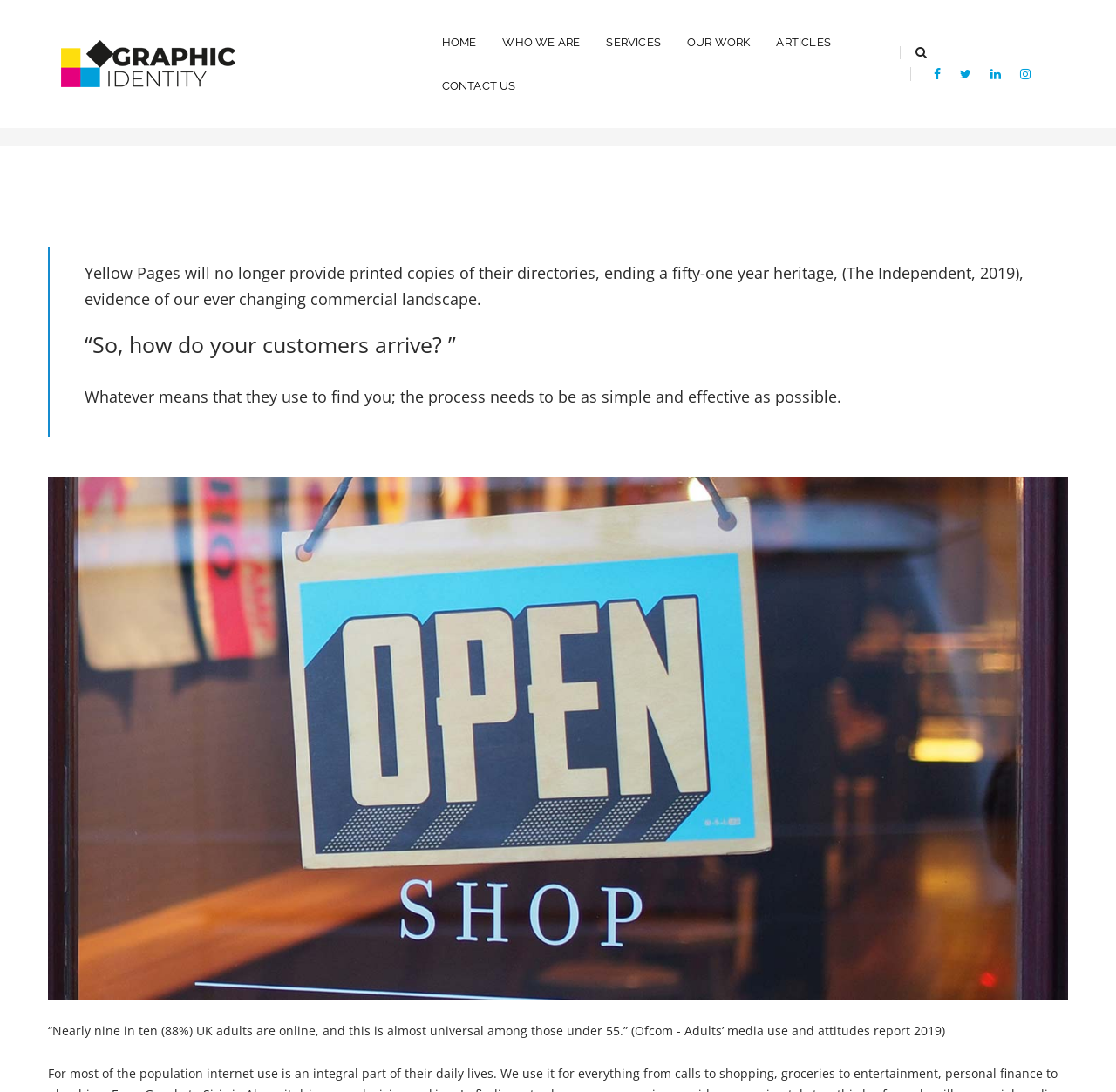Illustrate the webpage thoroughly, mentioning all important details.

The webpage is an article titled "When Yellow Pages stops printing - Article | Graphic Identity Ltd". At the top left corner, there is a Graphic Identity logo, which is also a link. Next to it, there is a navigation menu with links to "HOME", "WHO WE ARE", "SERVICES", "OUR WORK", "ARTICLES", and "CONTACT US". 

On the top right corner, there are social media links, including Facebook, represented by icons. Below the navigation menu, there is a heading "WHEN YELLOW PAGES STOPS PRINTING..." followed by a subheading "JANUARY 30, 2019" and the author's name "BY BECKY SOWRAY". 

The main content of the article is presented in a blockquote format, which takes up most of the page. It starts with a quote about Yellow Pages ending their printed directories, followed by a heading "“So, how do your customers arrive? ”" and a paragraph discussing the importance of simplicity and effectiveness in the process of customers finding a business. 

At the bottom of the page, there is a static text citing a report from Ofcom about UK adults being online. Overall, the webpage has a simple and clean layout, with a focus on presenting the article's content in a clear and readable manner.